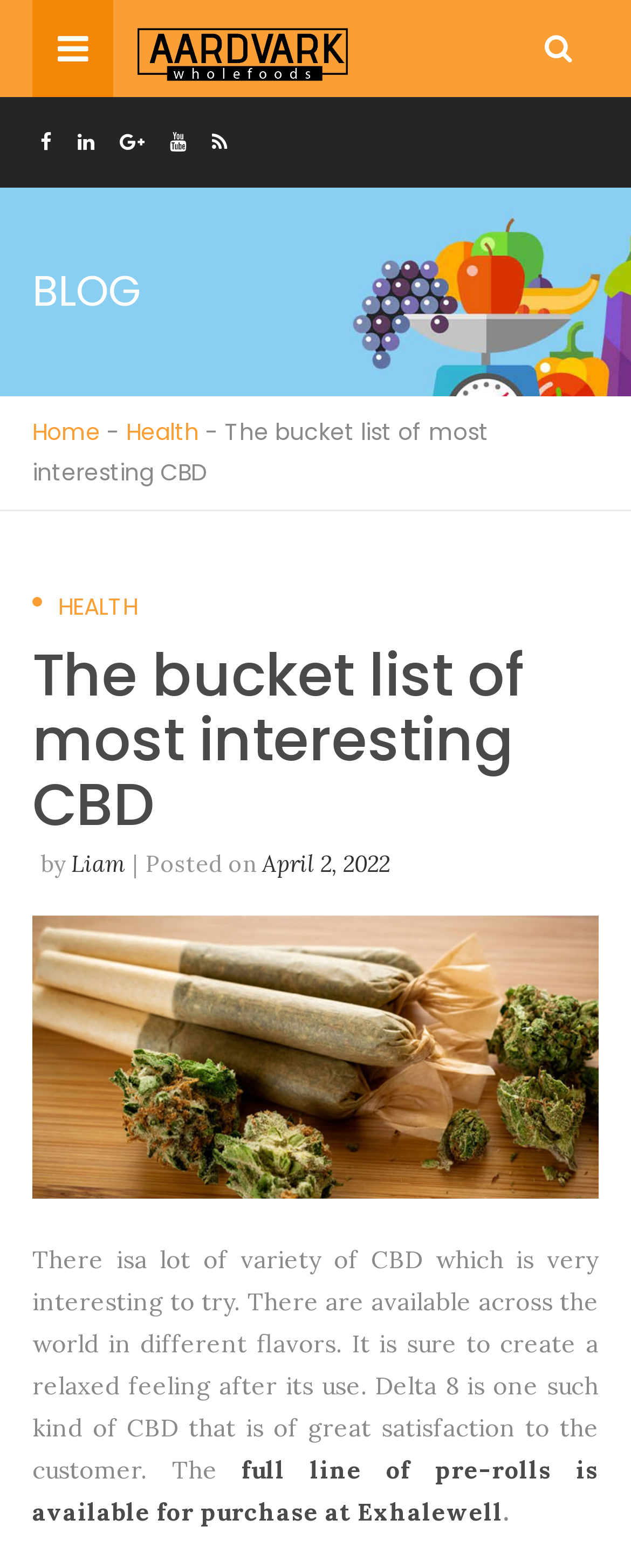Respond to the question with just a single word or phrase: 
What is the name of the CBD product mentioned in the blog post?

Delta 8